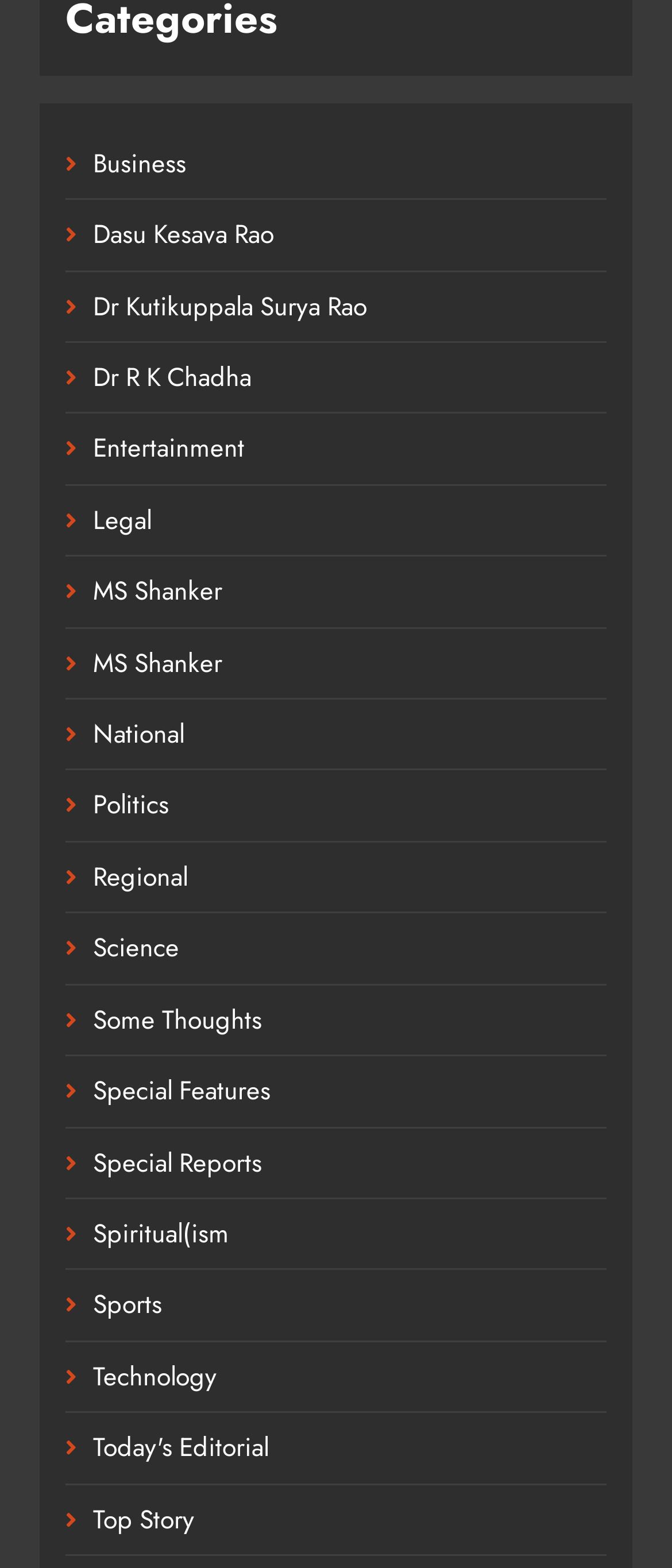Given the element description MS Shanker, predict the bounding box coordinates for the UI element in the webpage screenshot. The format should be (top-left x, top-left y, bottom-right x, bottom-right y), and the values should be between 0 and 1.

[0.138, 0.365, 0.331, 0.389]